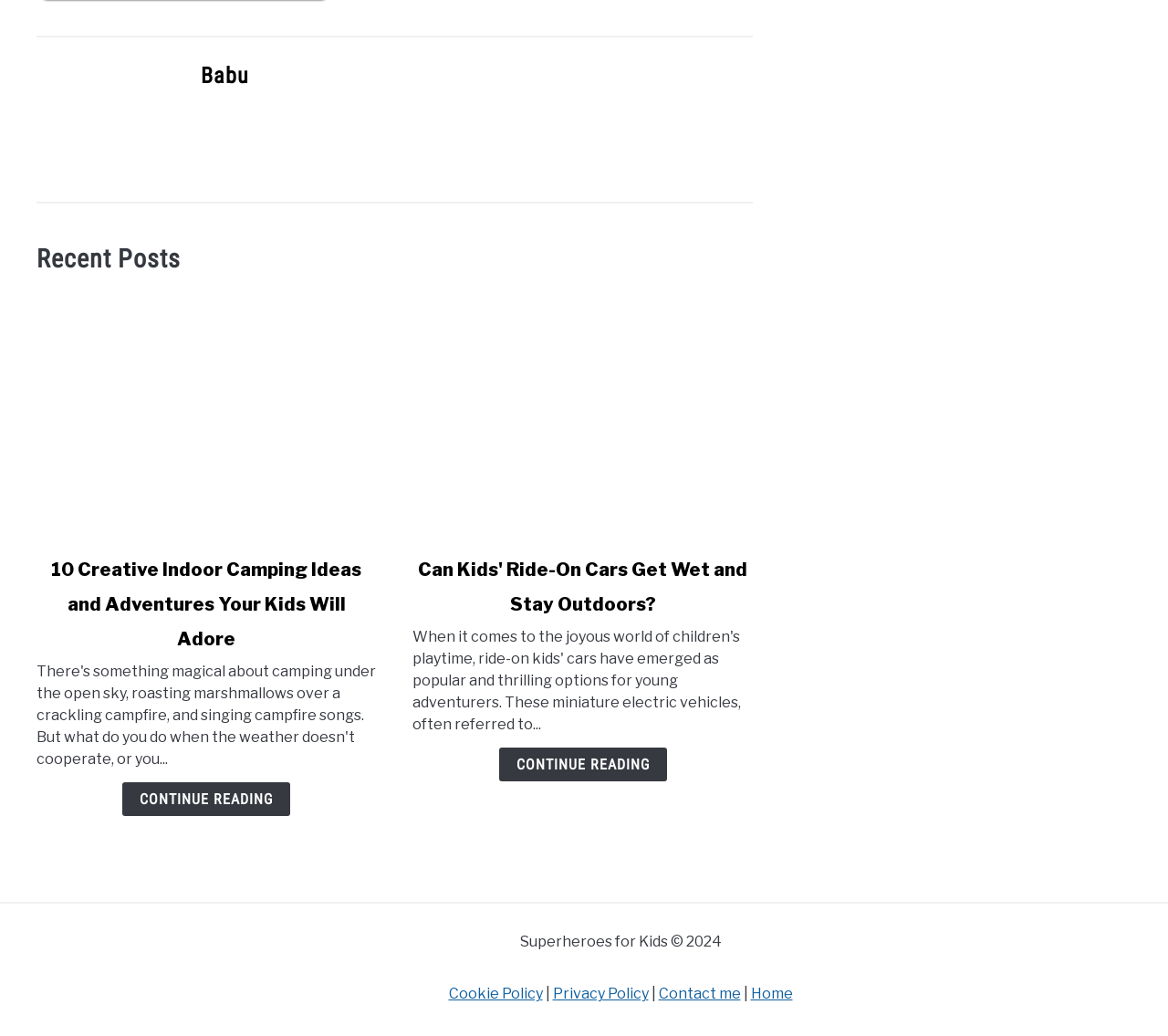Identify and provide the bounding box coordinates of the UI element described: "Home". The coordinates should be formatted as [left, top, right, bottom], with each number being a float between 0 and 1.

[0.643, 0.951, 0.679, 0.968]